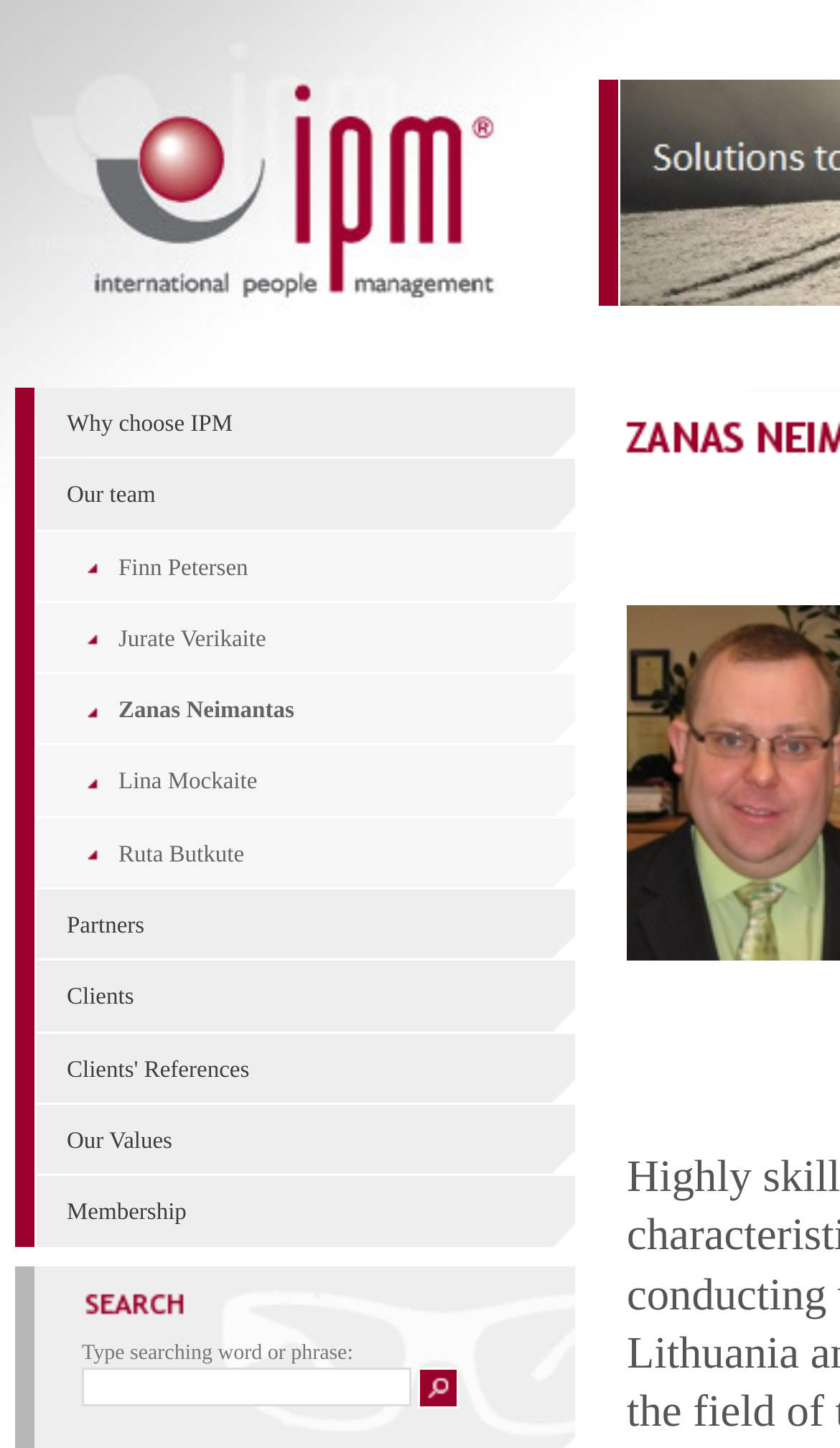Determine the bounding box coordinates for the UI element matching this description: "Why choose IPM".

[0.079, 0.284, 0.277, 0.302]